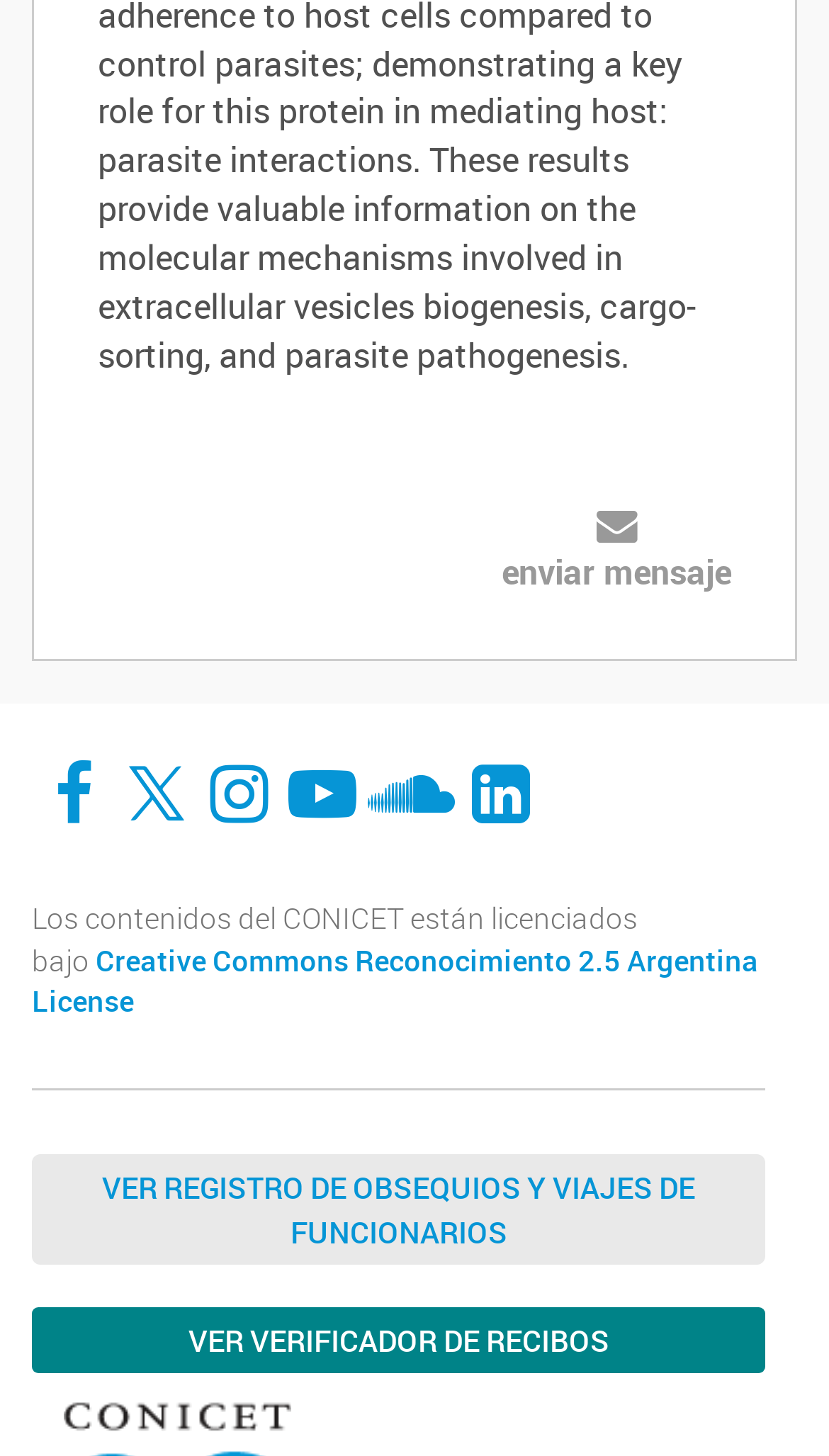Locate the bounding box of the UI element described by: "Contact Us" in the given webpage screenshot.

None